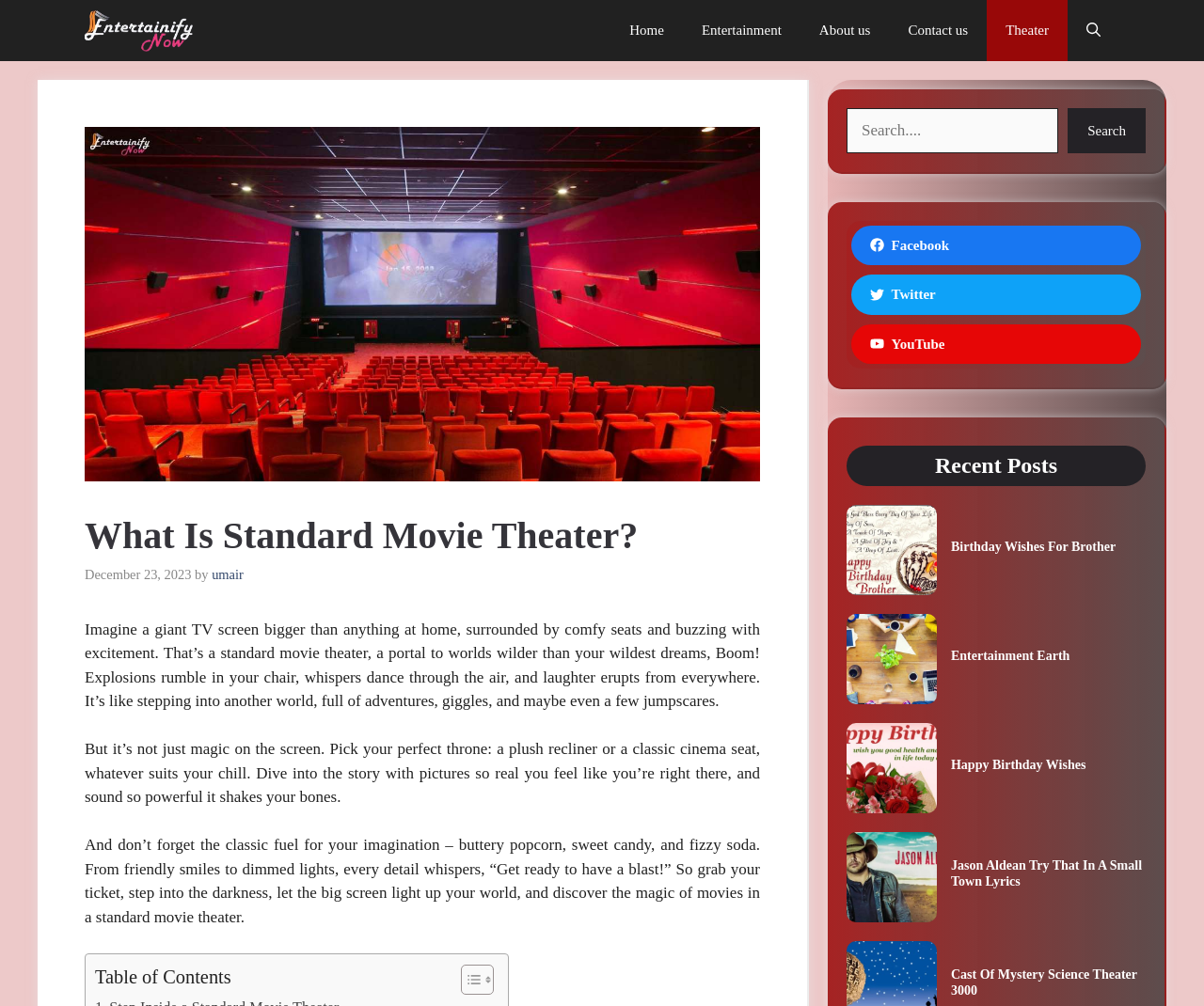Provide a thorough and detailed response to the question by examining the image: 
What is the purpose of the search bar?

I found a search bar at the top of the webpage, which allows users to search for specific content within the website.